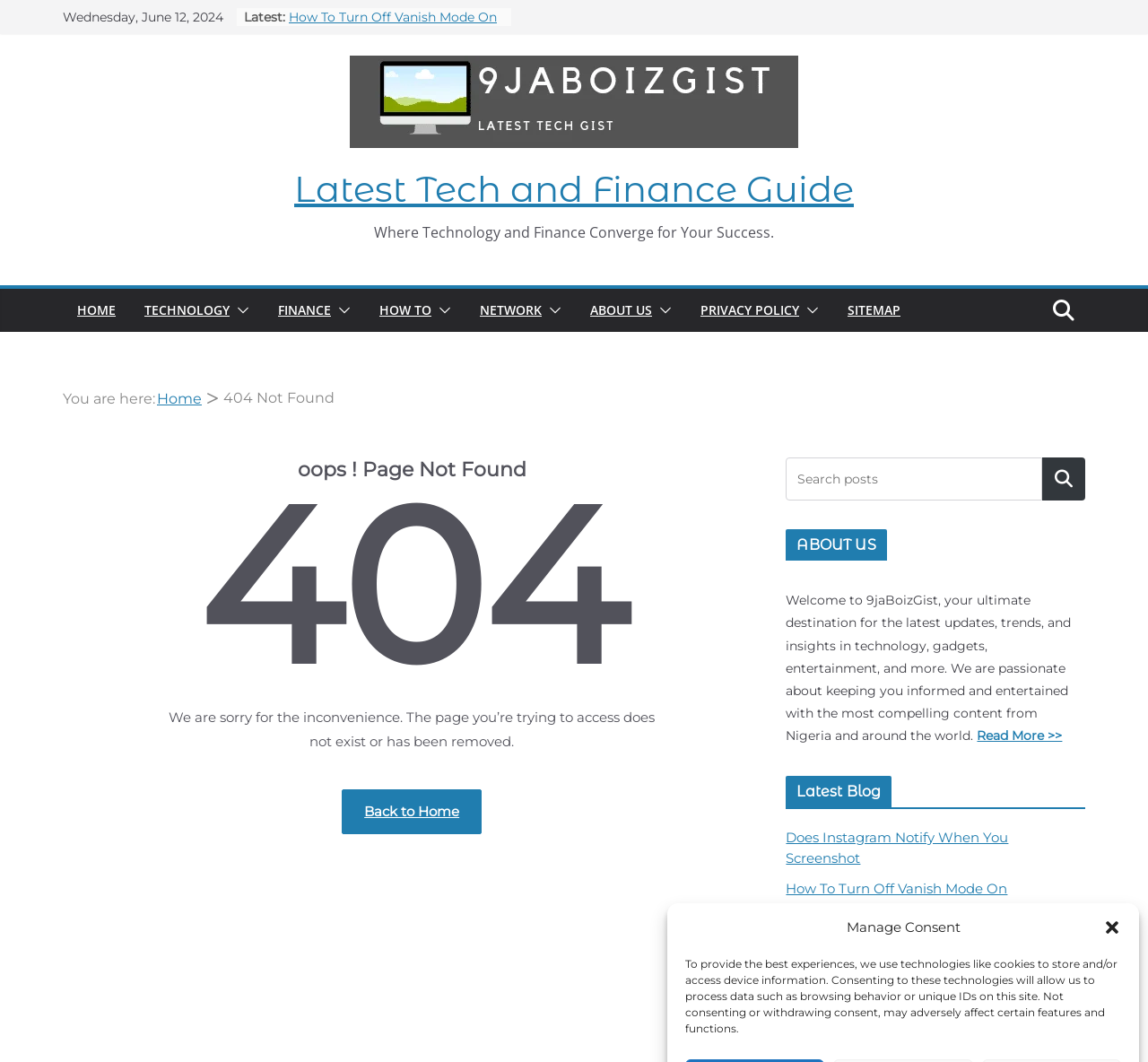What is the purpose of the webpage according to the StaticText element?
Offer a detailed and exhaustive answer to the question.

I found a StaticText element with the text 'Where Technology and Finance Converge for Your Success.' which has a bounding box coordinate of [0.326, 0.21, 0.674, 0.228]. This text suggests that the purpose of the webpage is to provide a convergence of technology and finance for the user's success.